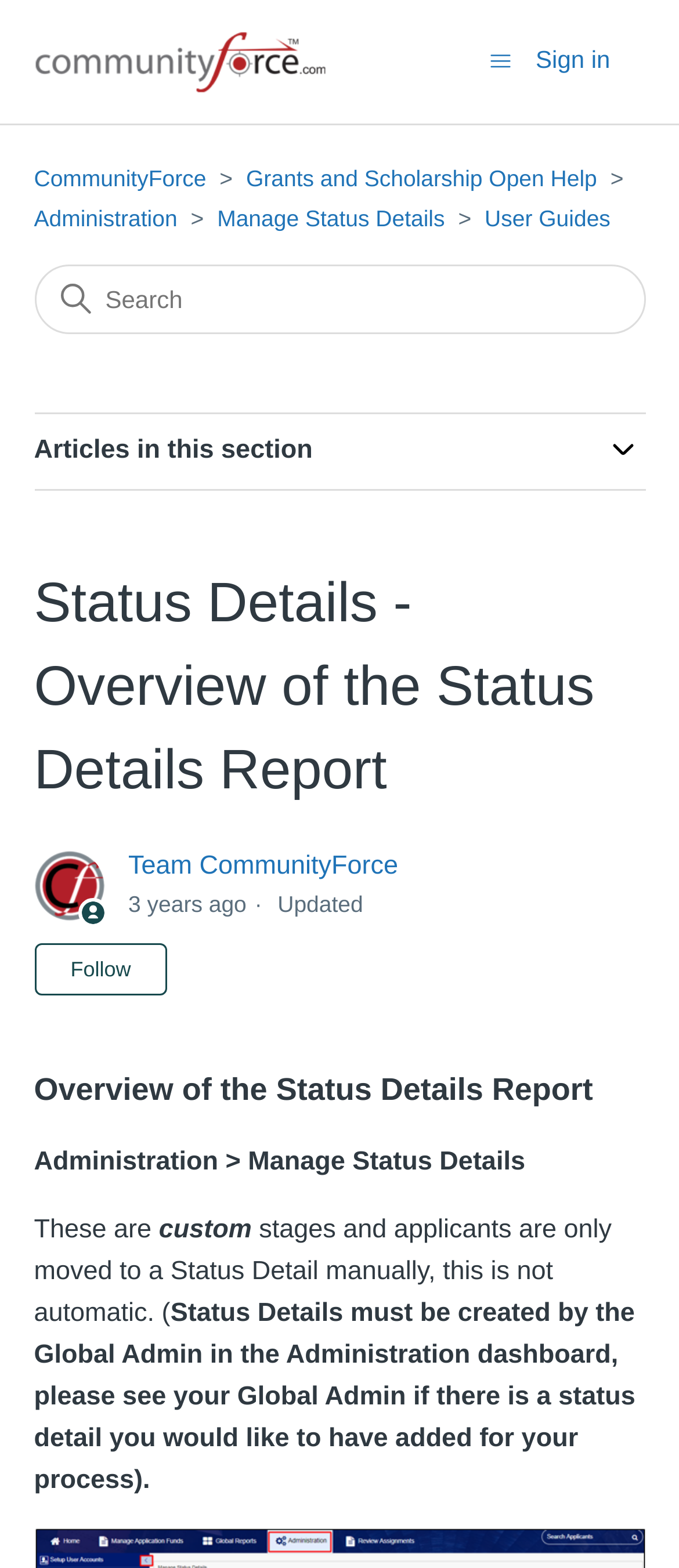Locate the bounding box coordinates of the element that should be clicked to fulfill the instruction: "Sign in".

[0.789, 0.027, 0.95, 0.05]